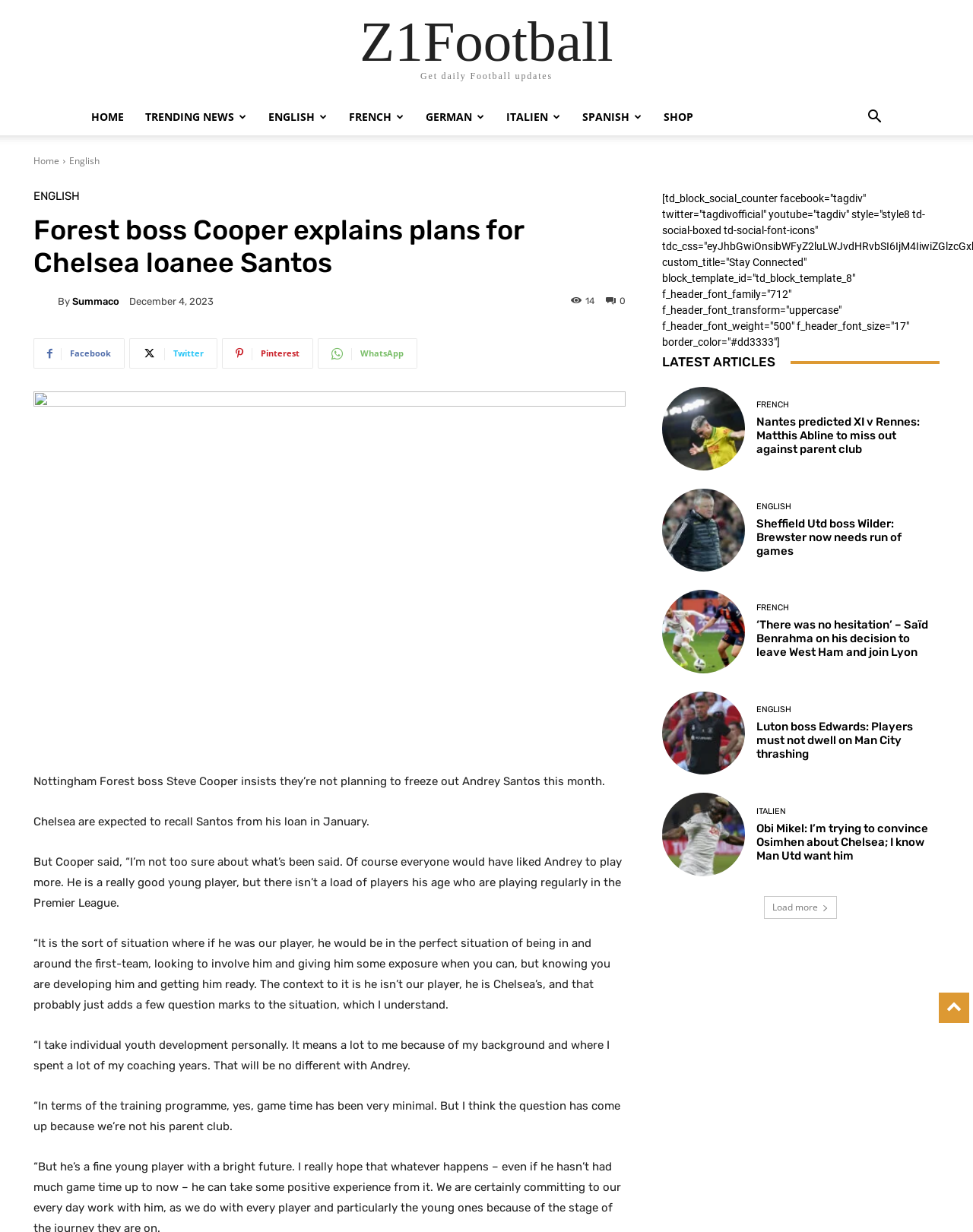Offer a meticulous description of the webpage's structure and content.

The webpage is a news article from Z1Football, with the title "Forest boss Cooper explains plans for Chelsea loanee Santos". At the top, there is a navigation bar with links to "HOME", "TRENDING NEWS", "ENGLISH", "FRENCH", "GERMAN", "ITALIEN", "SPANISH", and "SHOP". On the right side of the navigation bar, there is a search button.

Below the navigation bar, there is a heading with the title of the article, accompanied by a small image of the summaco logo. The article is written by Summaco, and the publication date is December 4, 2023. There are social media links to Facebook, Twitter, Pinterest, and WhatsApp.

The main content of the article is divided into several paragraphs, discussing Nottingham Forest boss Steve Cooper's plans for Chelsea loanee Andrey Santos. The article quotes Cooper's statements about Santos' development and game time.

On the right side of the article, there is a section titled "LATEST ARTICLES", which lists several news articles with links to their respective pages. The articles are categorized by language, with flags indicating the language of each article. The articles are about various football-related topics, including team predictions, player news, and coach statements.

At the bottom of the page, there is a "Load more" button, suggesting that there are more articles to be loaded.